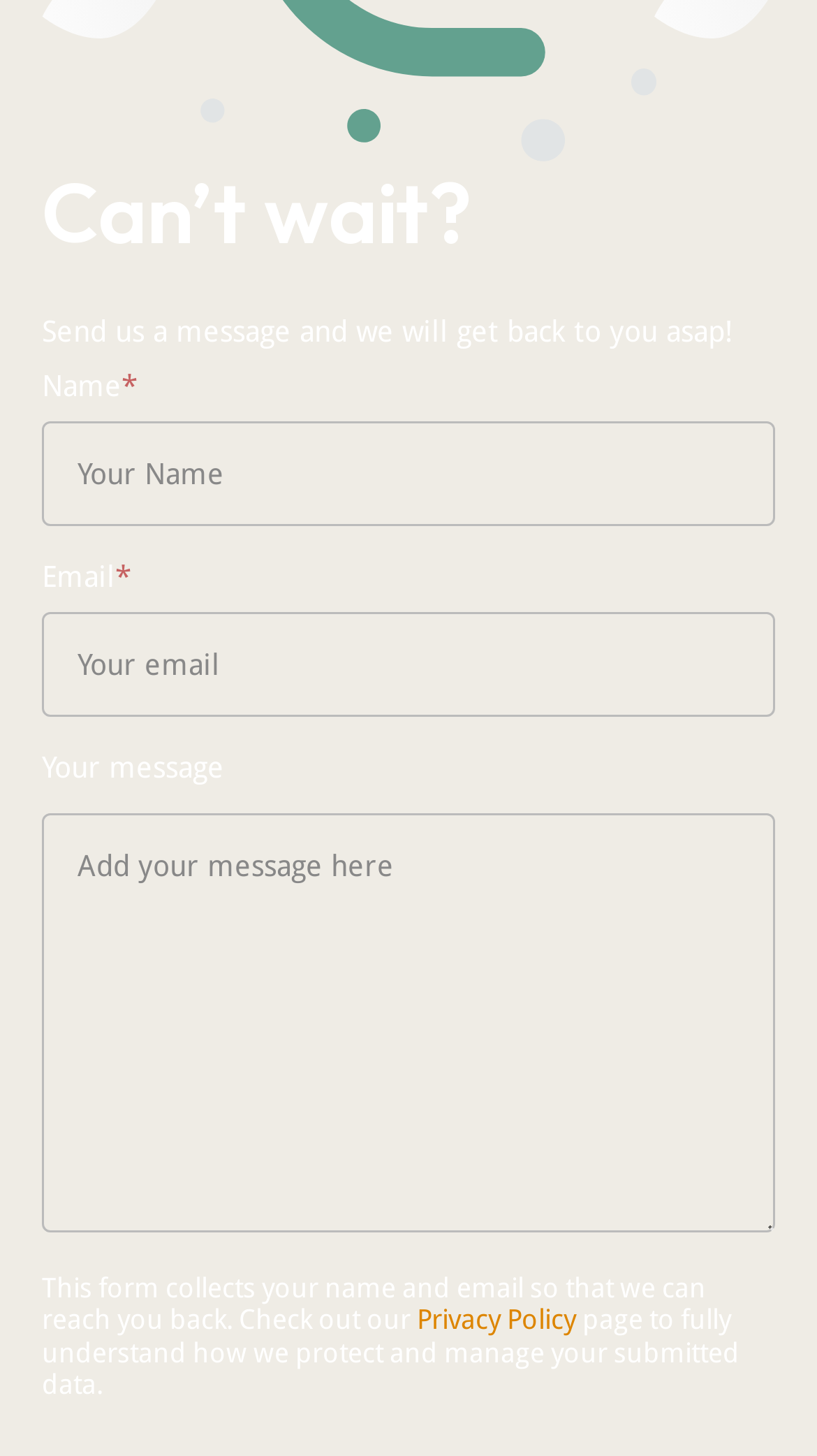What information is collected by this form?
Kindly offer a comprehensive and detailed response to the question.

The form has fields for name and email, which are both marked as required. Additionally, the text 'This form collects your name and email so that we can reach you back.' confirms that the form collects this information. The purpose of collecting this information is likely to allow the website owners to respond to the user's message.